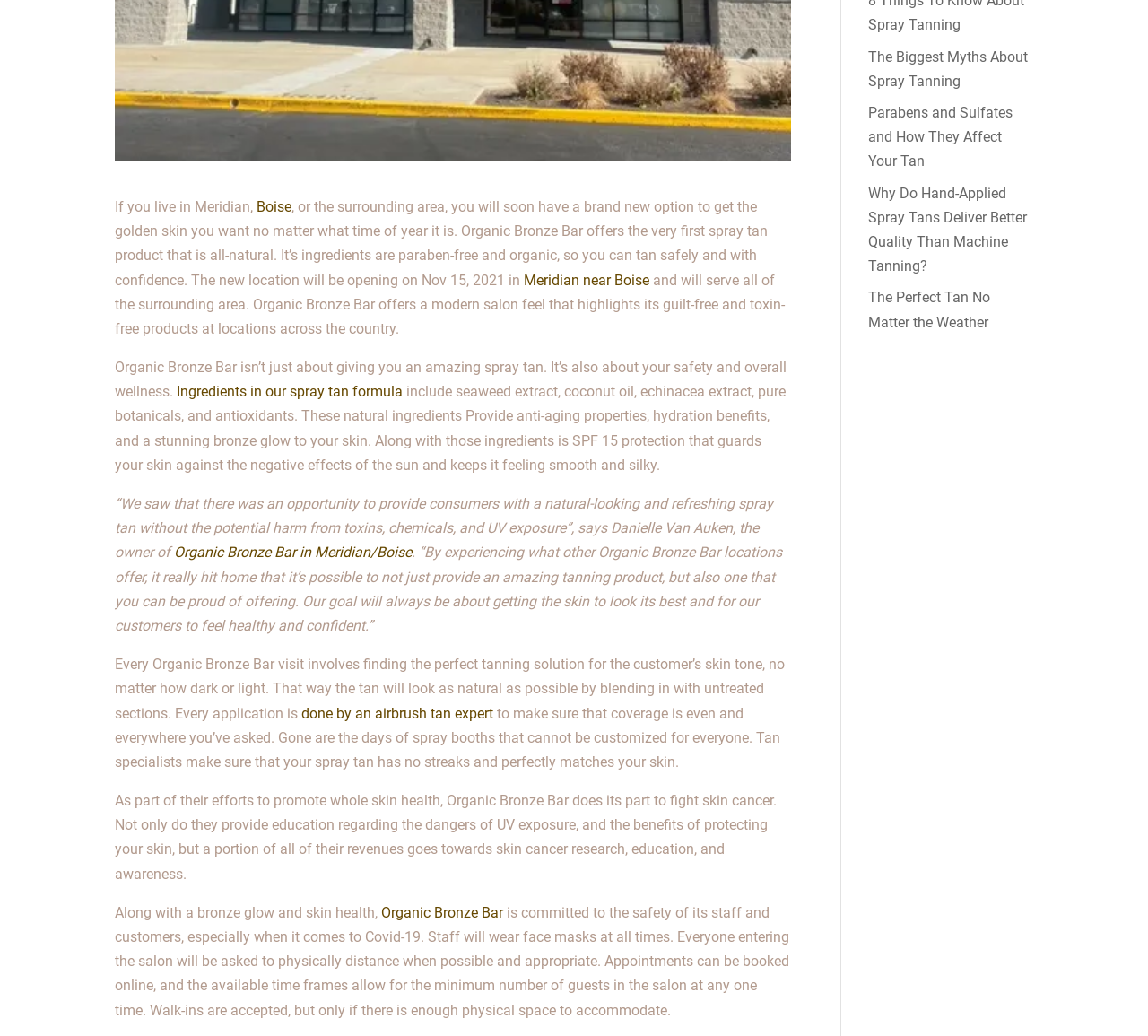Please determine the bounding box of the UI element that matches this description: Boise. The coordinates should be given as (top-left x, top-left y, bottom-right x, bottom-right y), with all values between 0 and 1.

[0.223, 0.191, 0.254, 0.208]